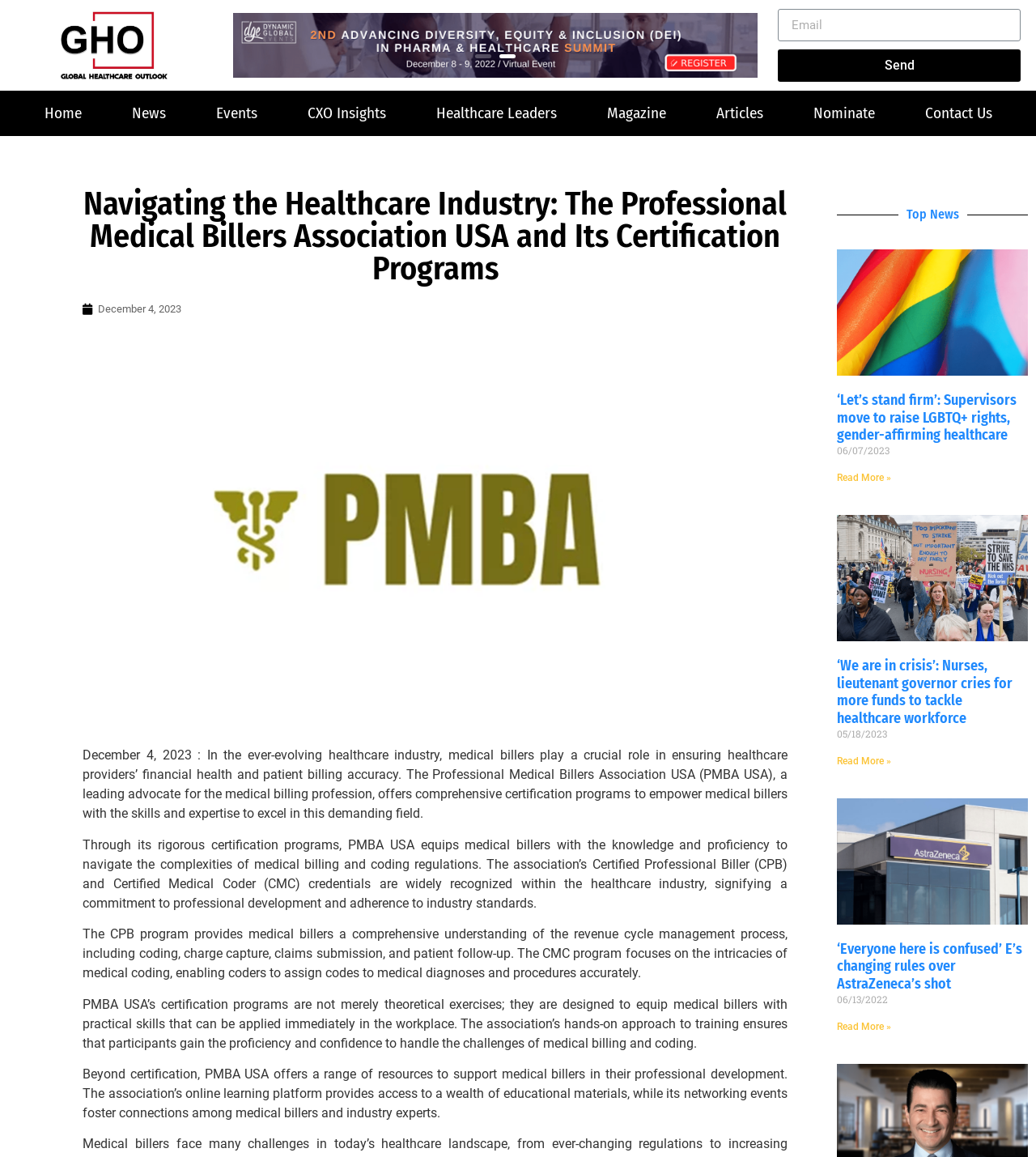What is the main topic of this webpage?
Refer to the image and provide a concise answer in one word or phrase.

Medical Billers